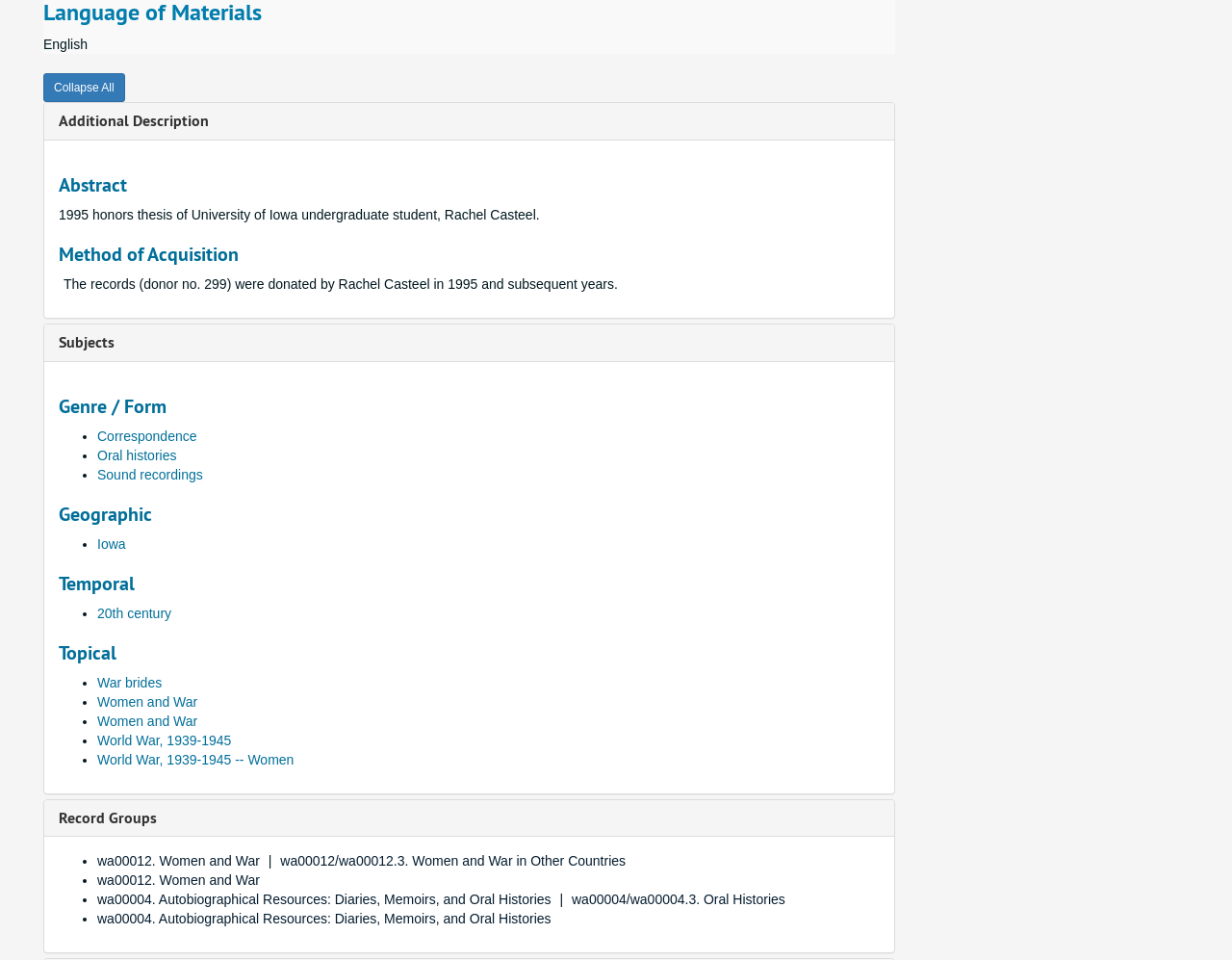Refer to the image and provide a thorough answer to this question:
What is one of the genres/forms of the materials?

The answer can be found in the 'Genre / Form' section, which lists several genres/forms, including 'Correspondence'.